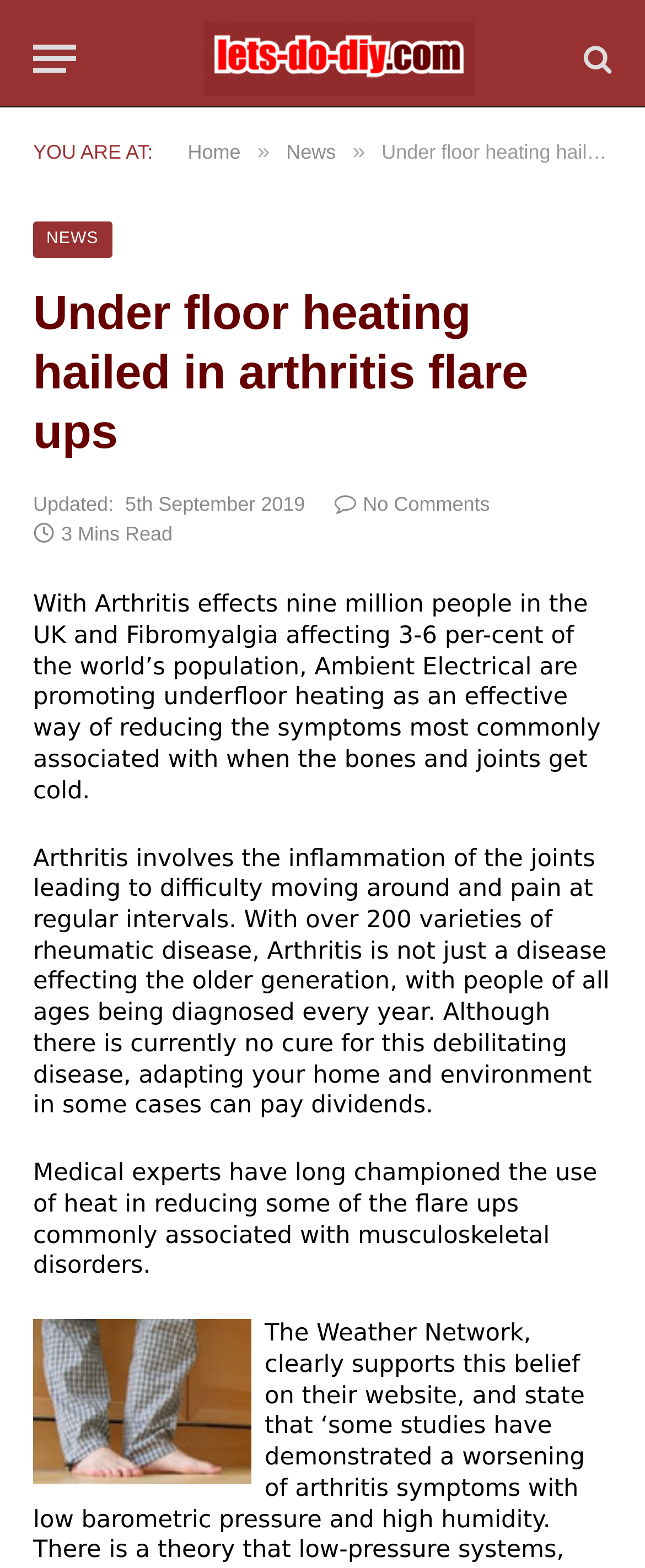Generate the text of the webpage's primary heading.

Under floor heating hailed in arthritis flare ups